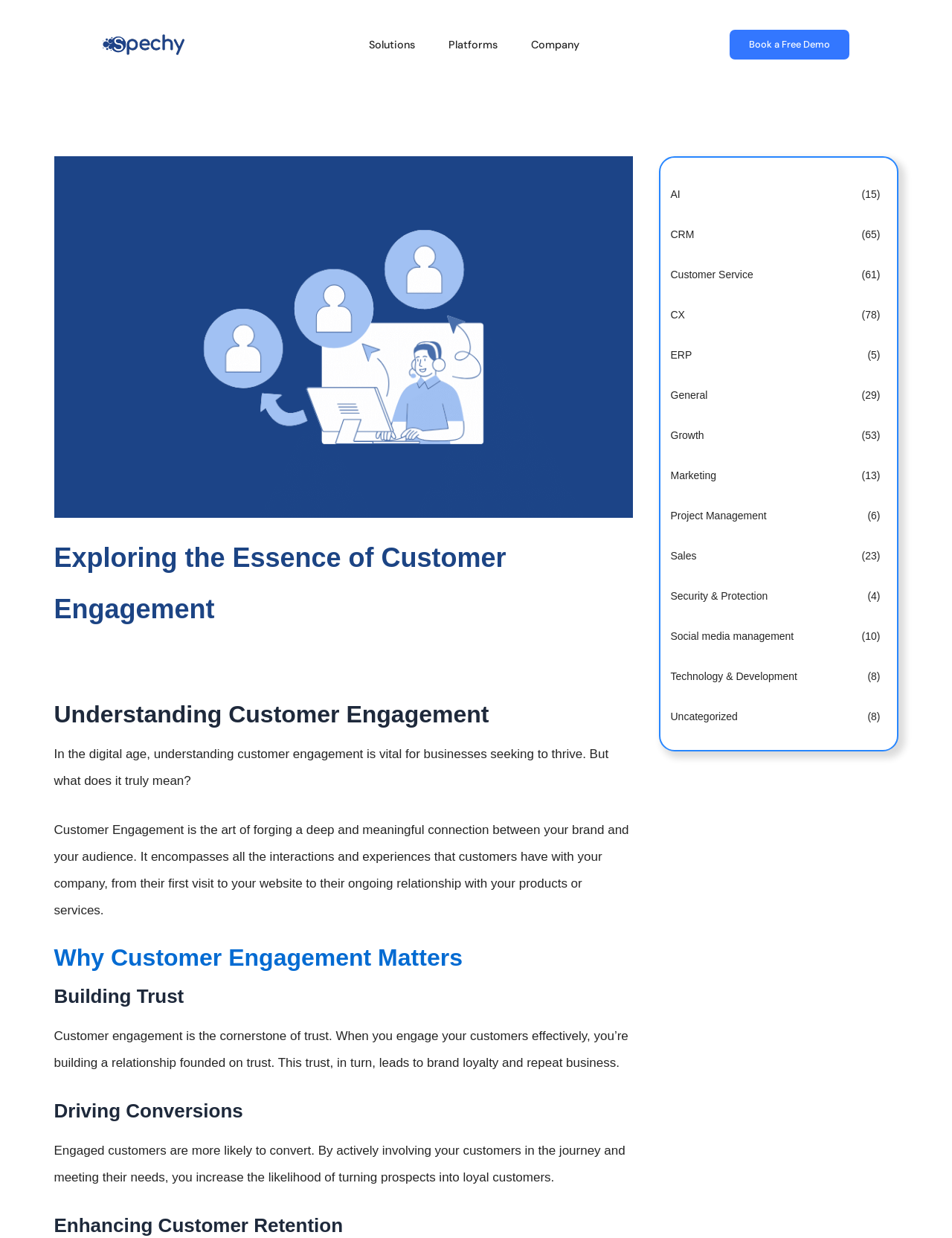Answer the following query with a single word or phrase:
How many menu toggles are there?

3